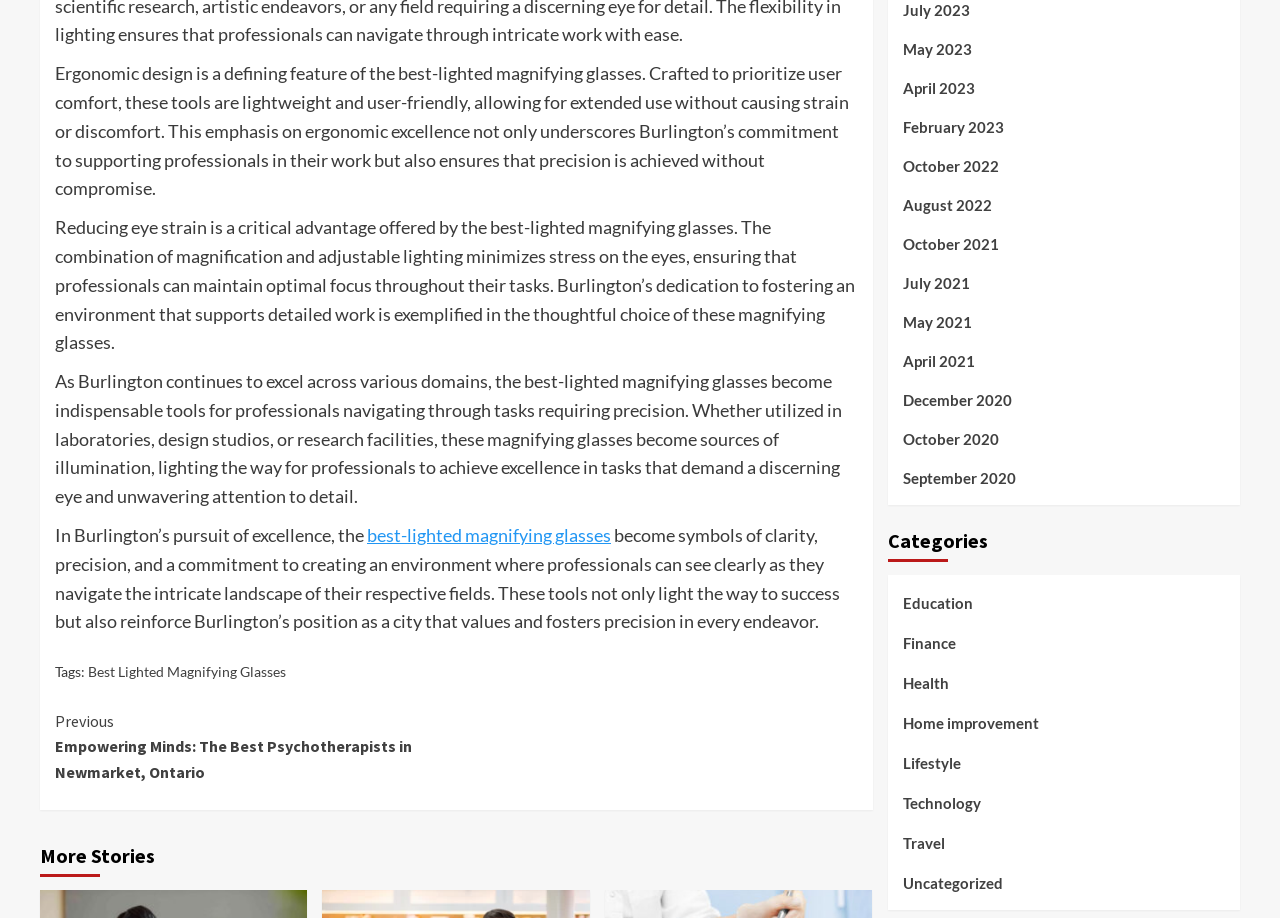What categories are available on this website?
Based on the visual information, provide a detailed and comprehensive answer.

Based on the links provided, it appears that this website has multiple categories, including Education, Finance, Health, Home improvement, Lifestyle, Technology, and Travel. These categories may contain related articles, news, or resources.